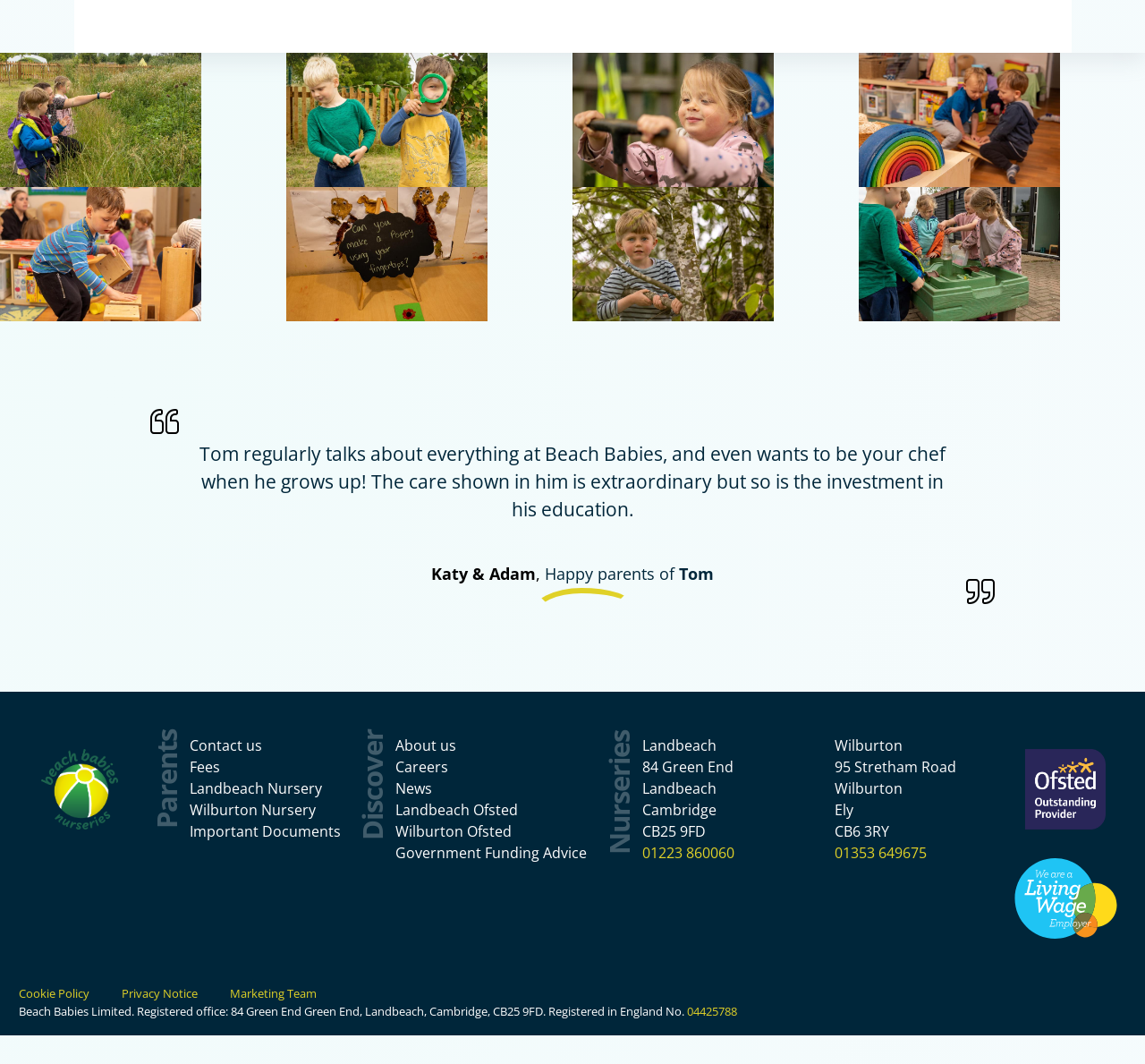How many nurseries are listed?
Look at the image and respond with a single word or a short phrase.

2